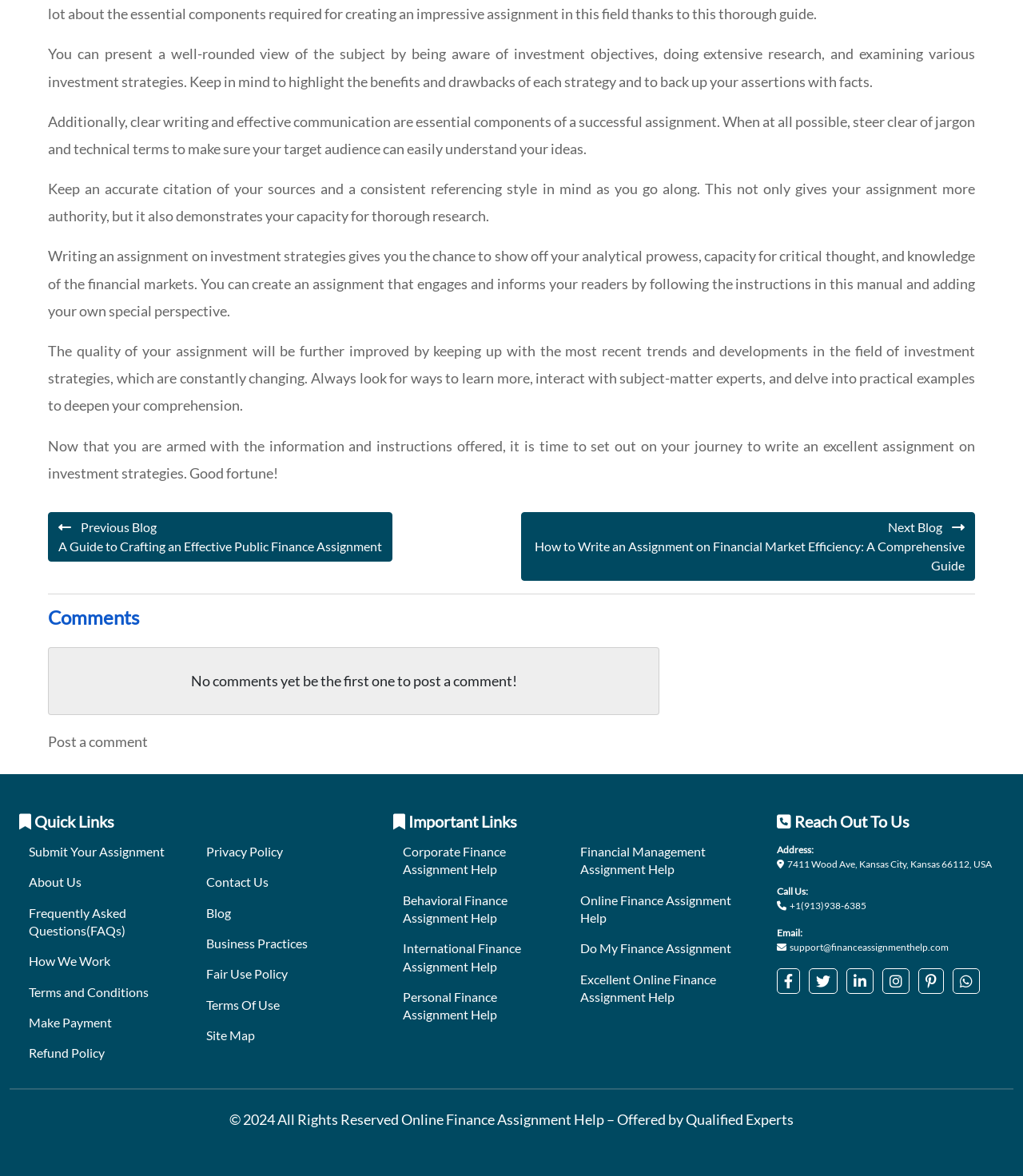Select the bounding box coordinates of the element I need to click to carry out the following instruction: "Get help with corporate finance assignment".

[0.394, 0.717, 0.495, 0.745]